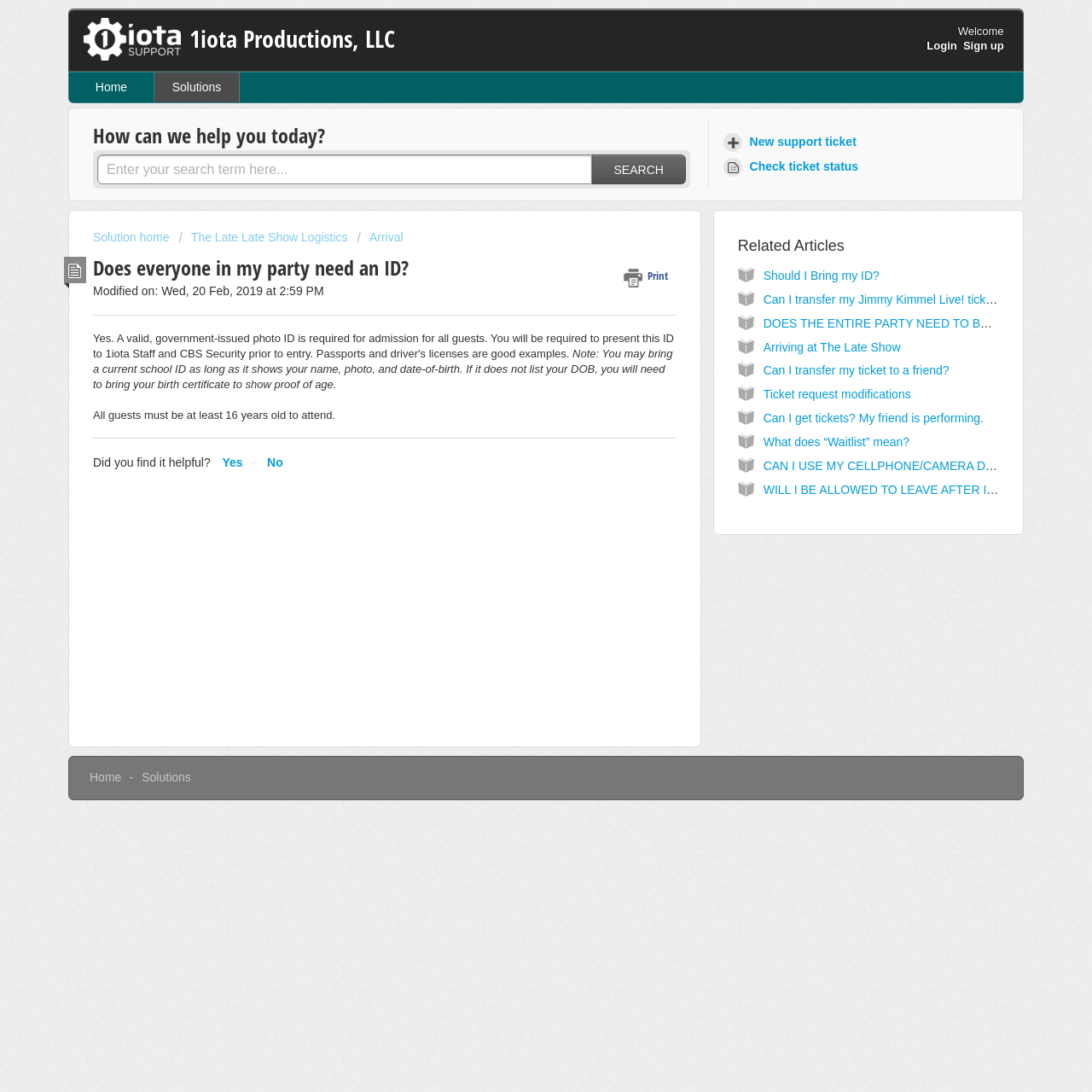Specify the bounding box coordinates of the area that needs to be clicked to achieve the following instruction: "Click the 'Login' link".

[0.849, 0.036, 0.876, 0.047]